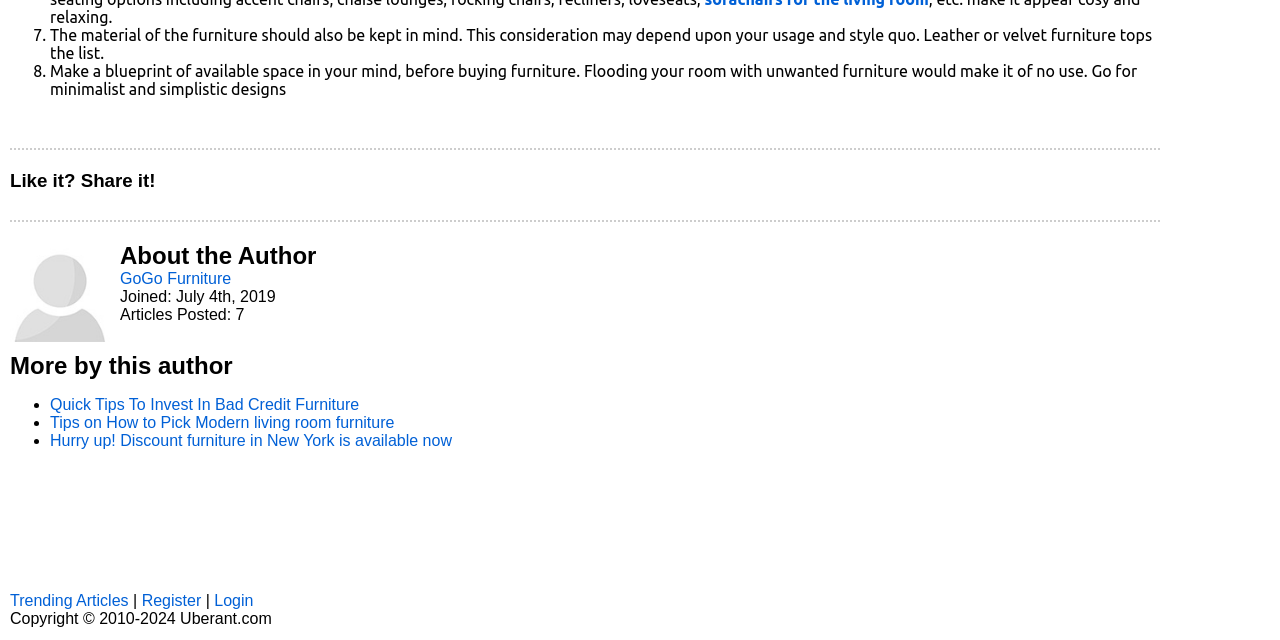Calculate the bounding box coordinates of the UI element given the description: "Who’s Courtney?".

None